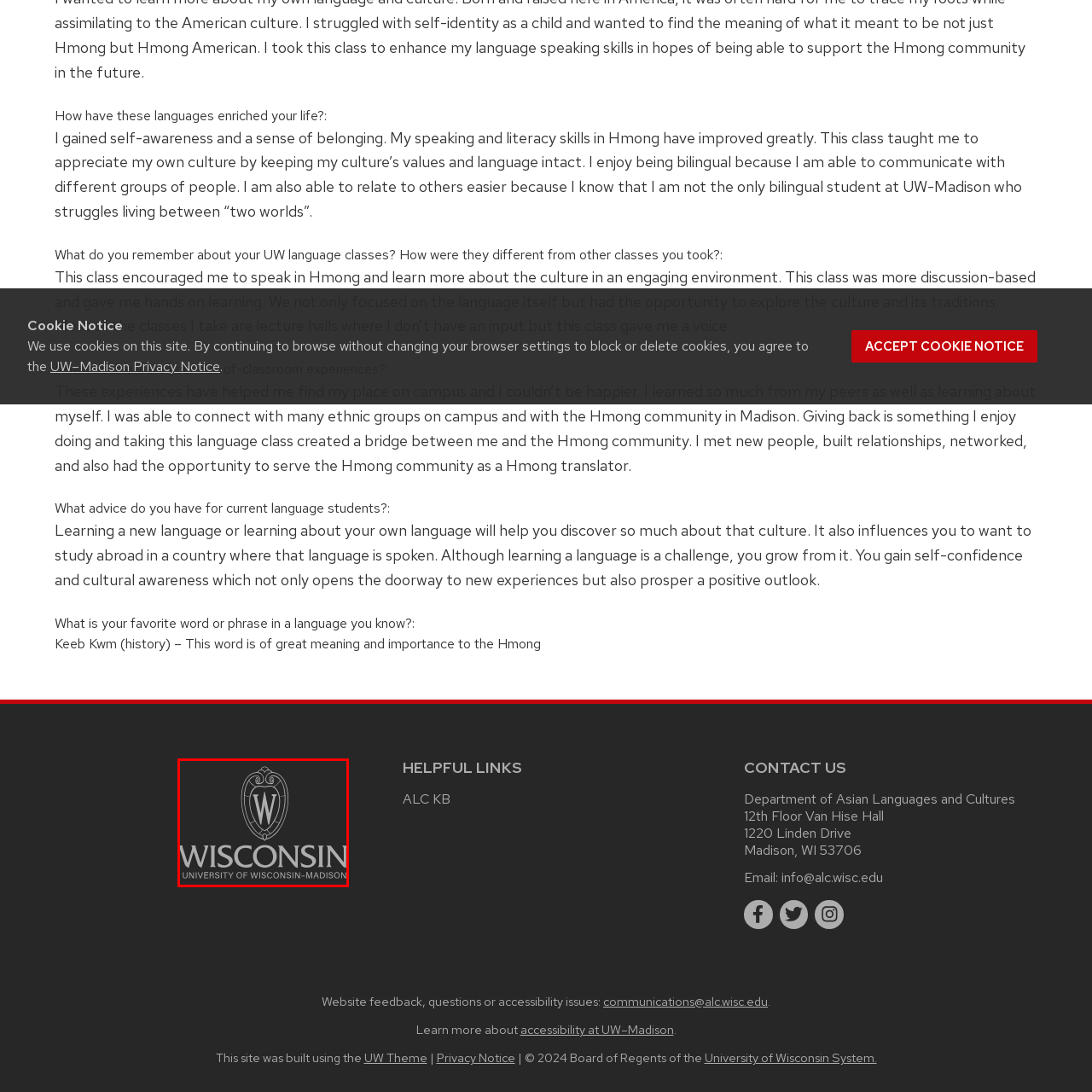Thoroughly describe the scene captured inside the red-bordered section of the image.

The image features the logo of the University of Wisconsin-Madison, prominently displaying a stylized "W" within an ornate crest. Below the crest, the word "WISCONSIN" is inscribed in a bold typeface, followed by the phrase "UNIVERSITY OF WISCONSIN-MADISON," conveying the institution's identity and heritage. The logo is designed in a sophisticated grayscale, blended seamlessly against a dark background, emphasizing the university's academic prestige and commitment to excellence. This emblem serves as a link to the main university website, inviting viewers to engage further with its resources and information.